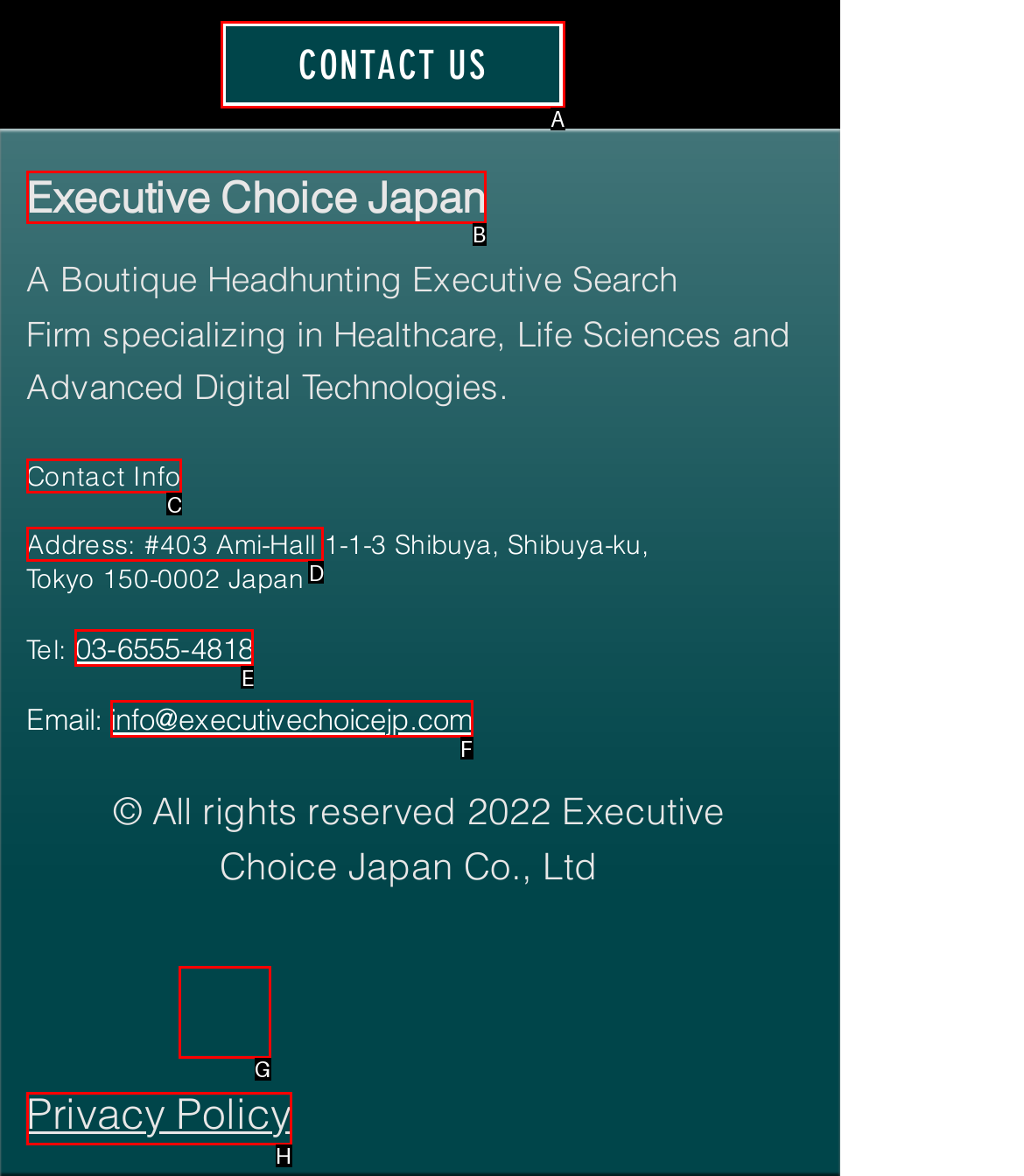Identify the UI element that corresponds to this description: Contact Info
Respond with the letter of the correct option.

C